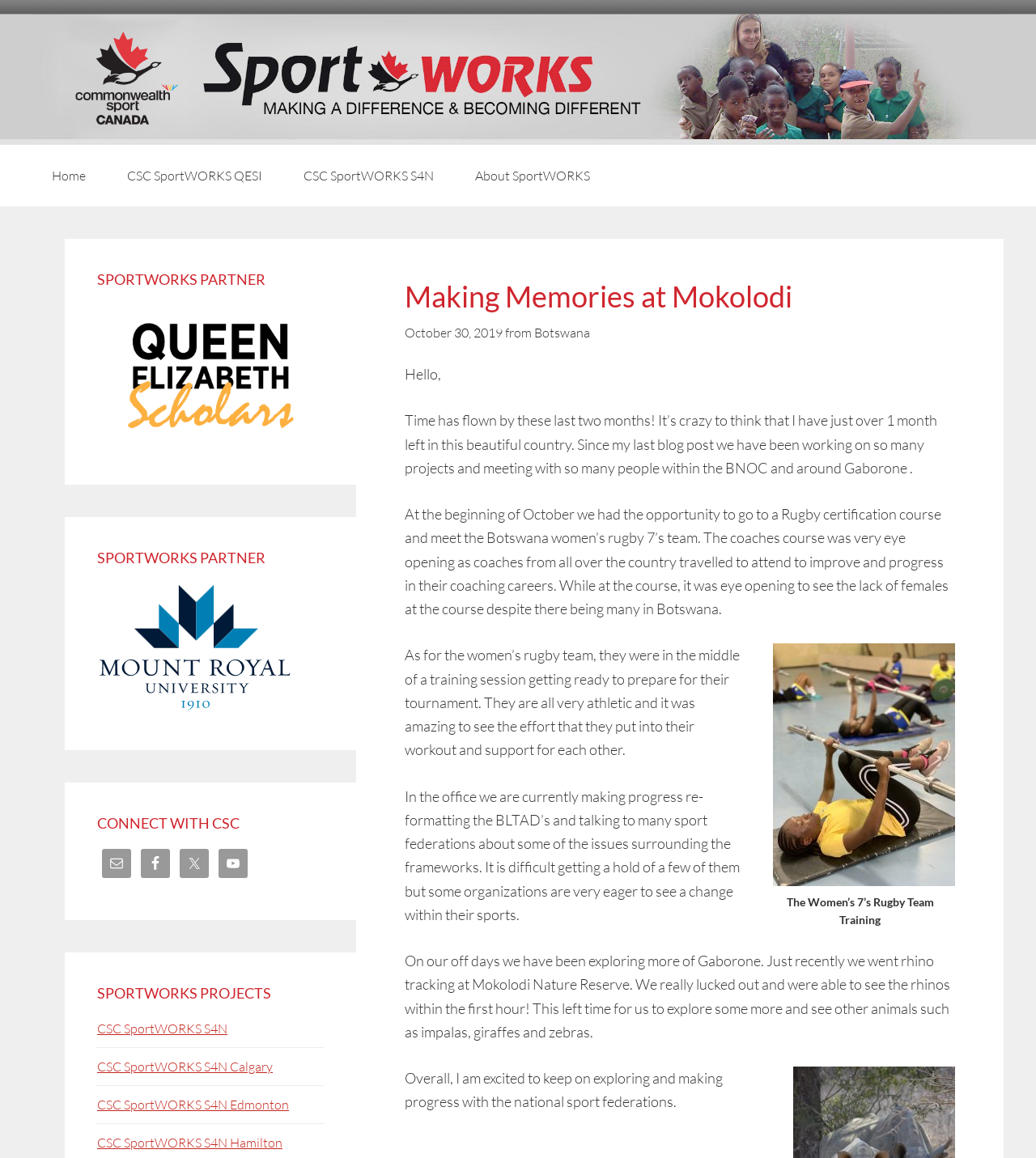Locate the bounding box coordinates of the area you need to click to fulfill this instruction: 'Search for something'. The coordinates must be in the form of four float numbers ranging from 0 to 1: [left, top, right, bottom].

None